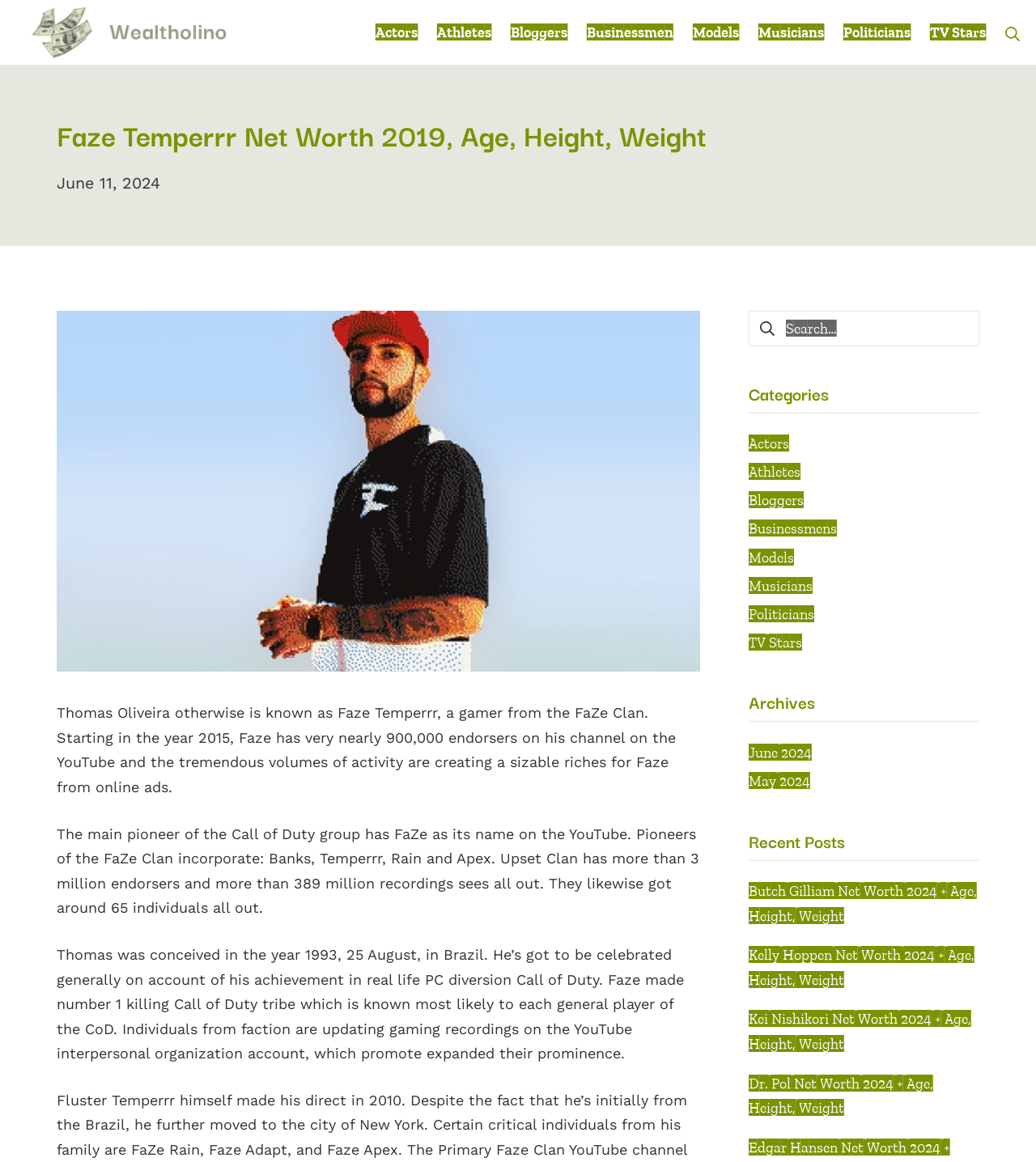Determine the main headline from the webpage and extract its text.

Faze Temperrr Net Worth 2019, Age, Height, Weight